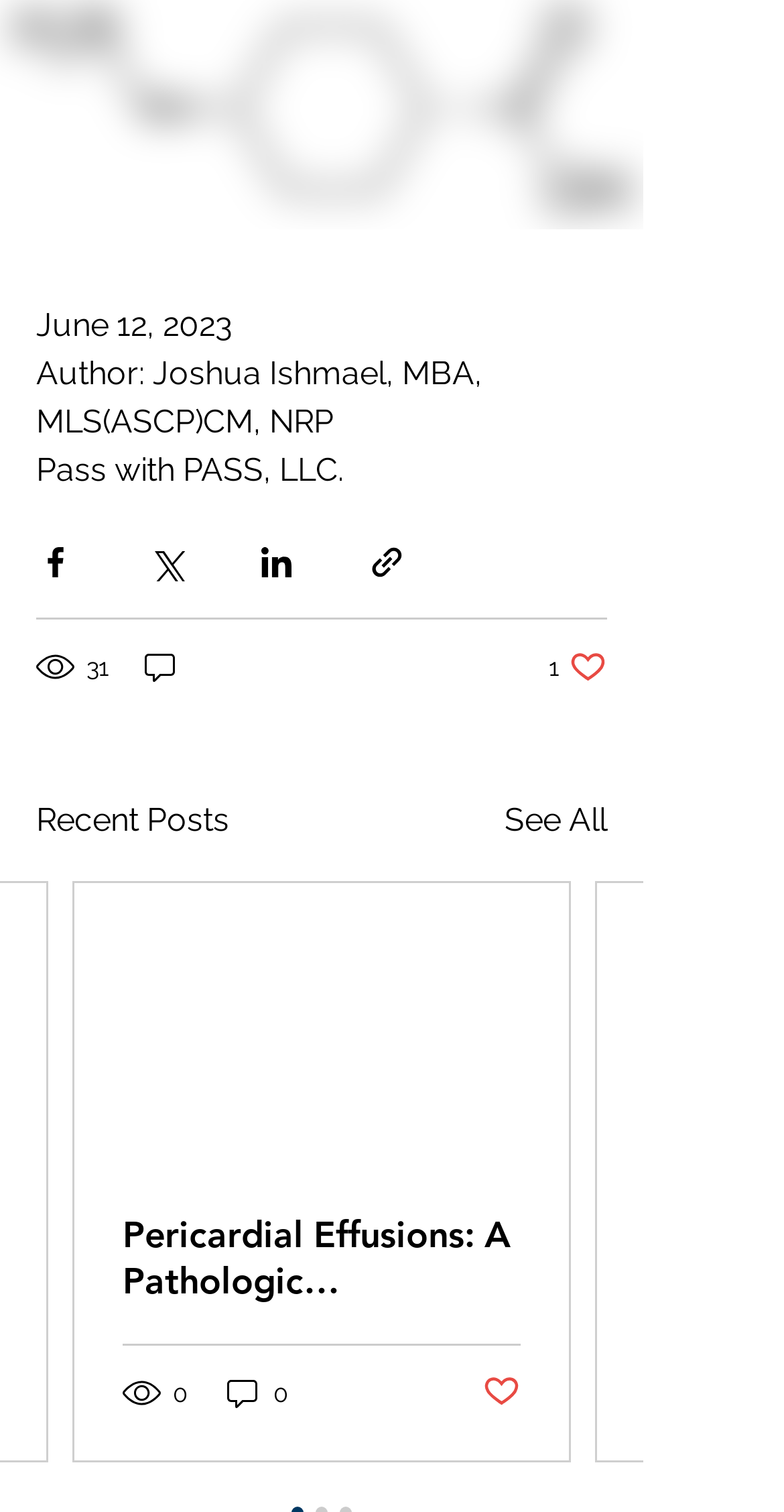What is the title of the article?
Based on the image, give a one-word or short phrase answer.

Pericardial Effusions: A Pathologic Compression